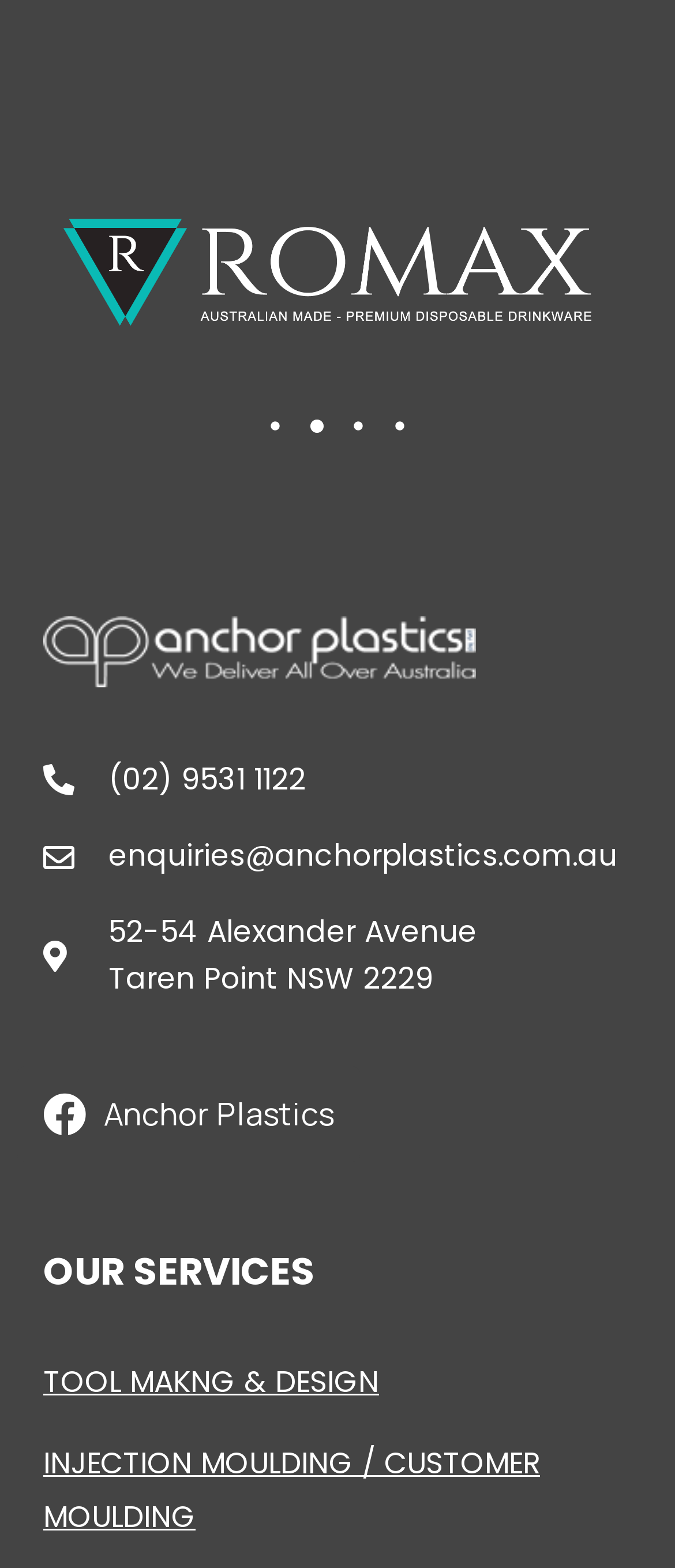Find the UI element described as: "Customize" and predict its bounding box coordinates. Ensure the coordinates are four float numbers between 0 and 1, [left, top, right, bottom].

None